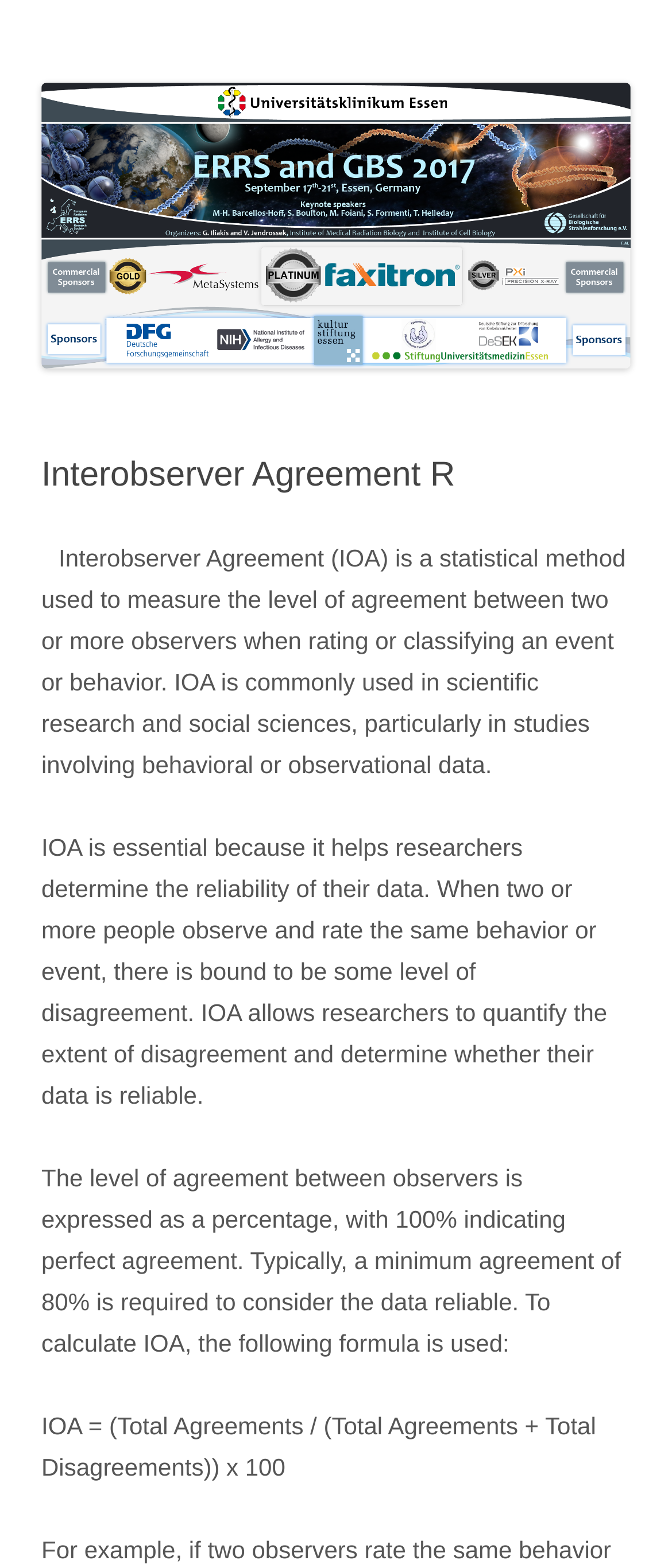What is the minimum agreement required for reliable data?
Please analyze the image and answer the question with as much detail as possible.

The webpage states that typically, a minimum agreement of 80% is required to consider the data reliable. This is mentioned in the paragraph that starts with 'The level of agreement between observers...'.